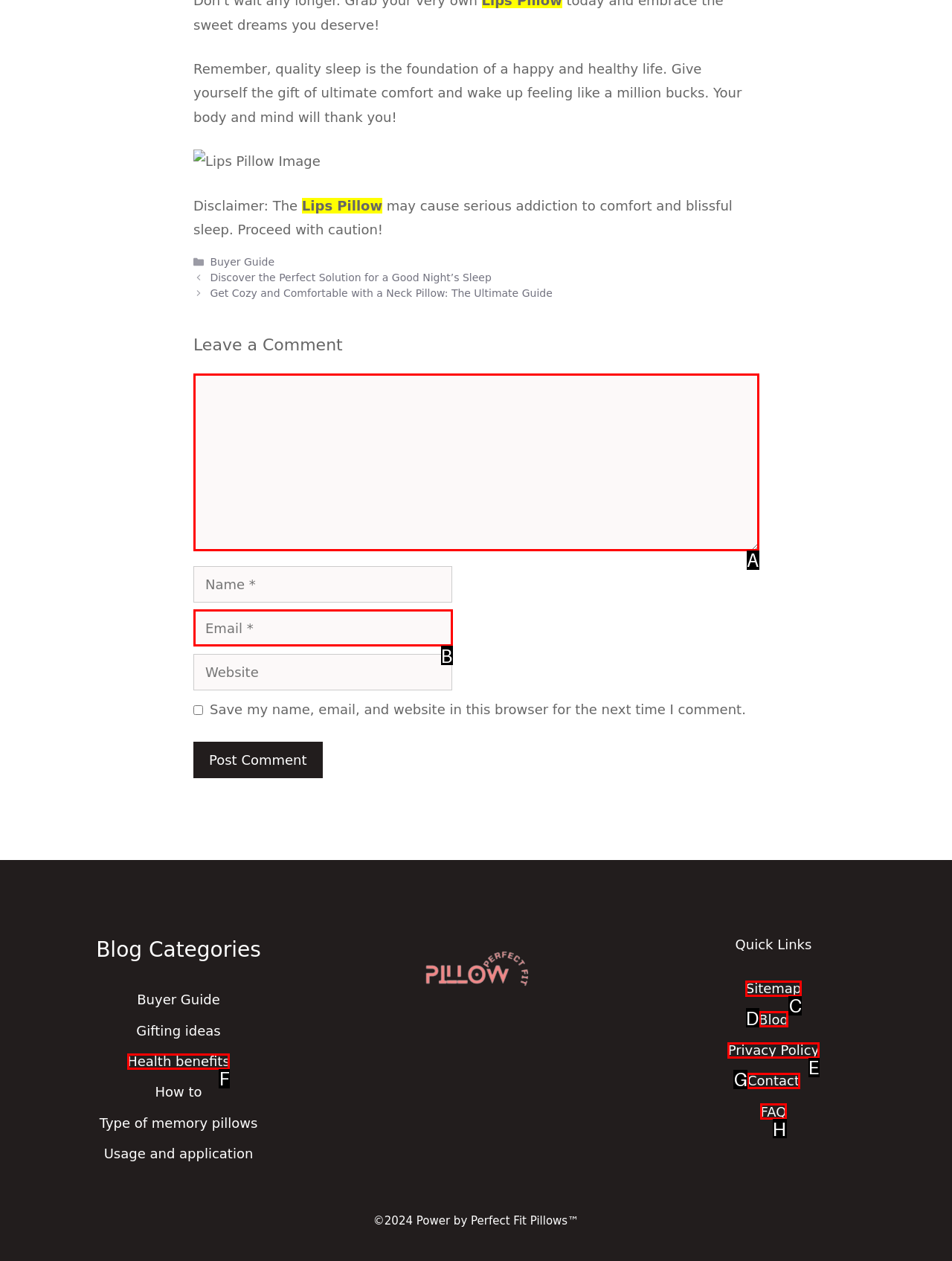Identify the letter of the correct UI element to fulfill the task: Click the 'Sitemap' link from the given options in the screenshot.

C